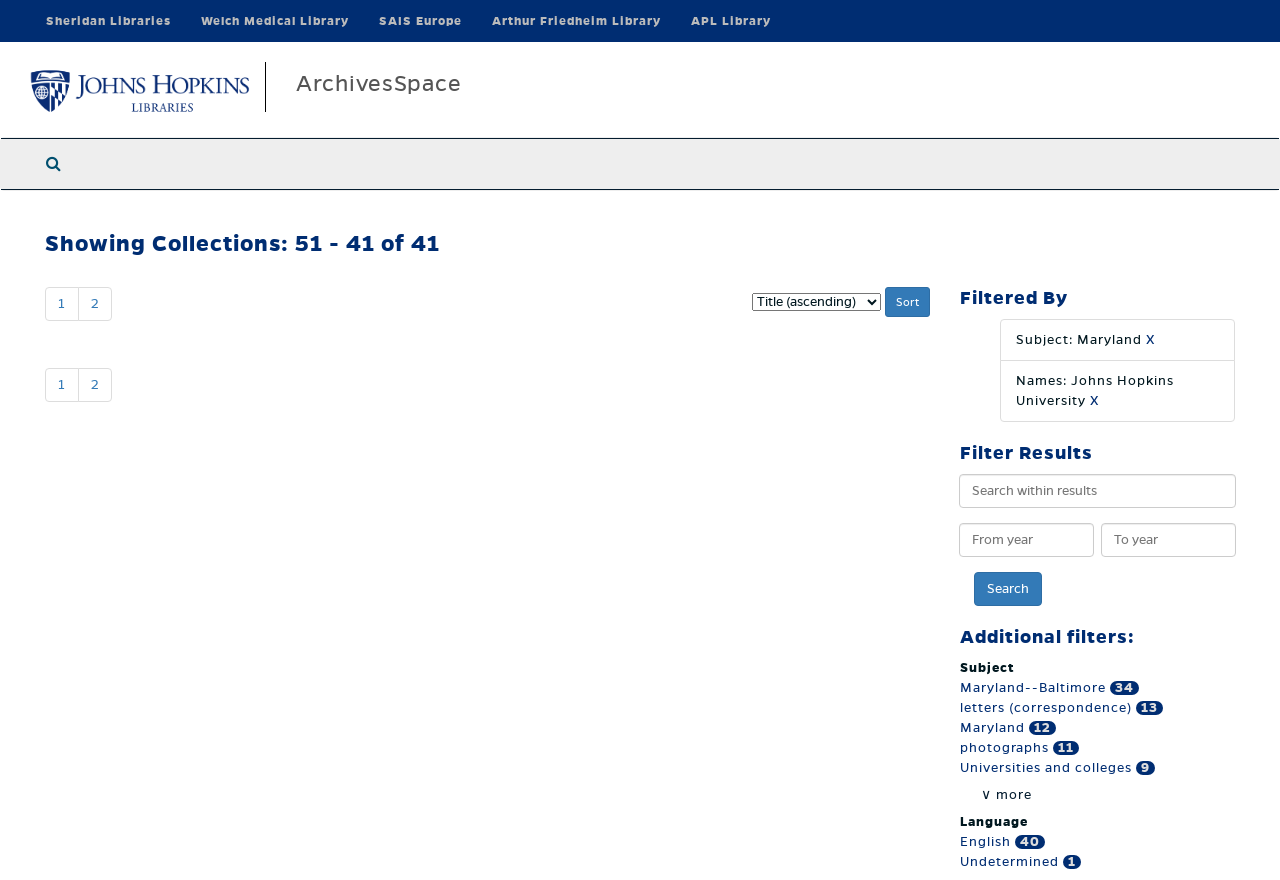What is the name of the library that is currently filtered?
Could you answer the question in a detailed manner, providing as much information as possible?

The name of the library that is currently filtered can be determined by looking at the 'Filtered By' section, which shows 'Names: Johns Hopkins University' as one of the filters.